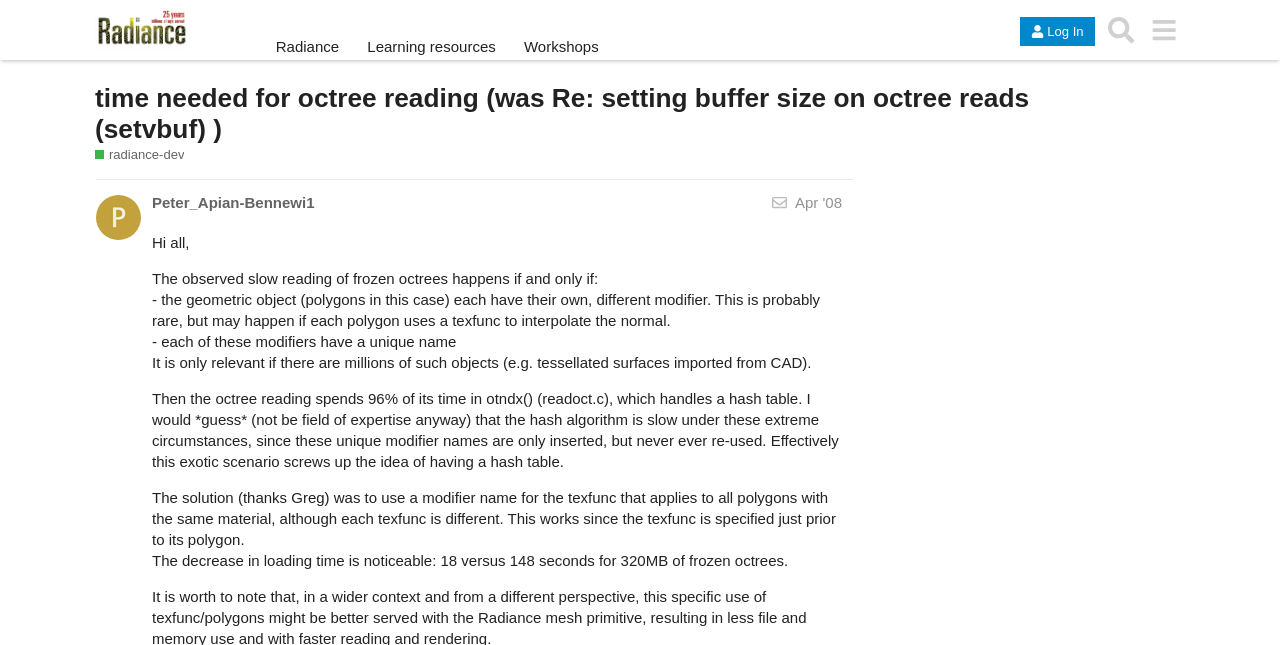Locate the bounding box coordinates of the clickable element to fulfill the following instruction: "Click on the 'Log In' button". Provide the coordinates as four float numbers between 0 and 1 in the format [left, top, right, bottom].

[0.797, 0.026, 0.855, 0.071]